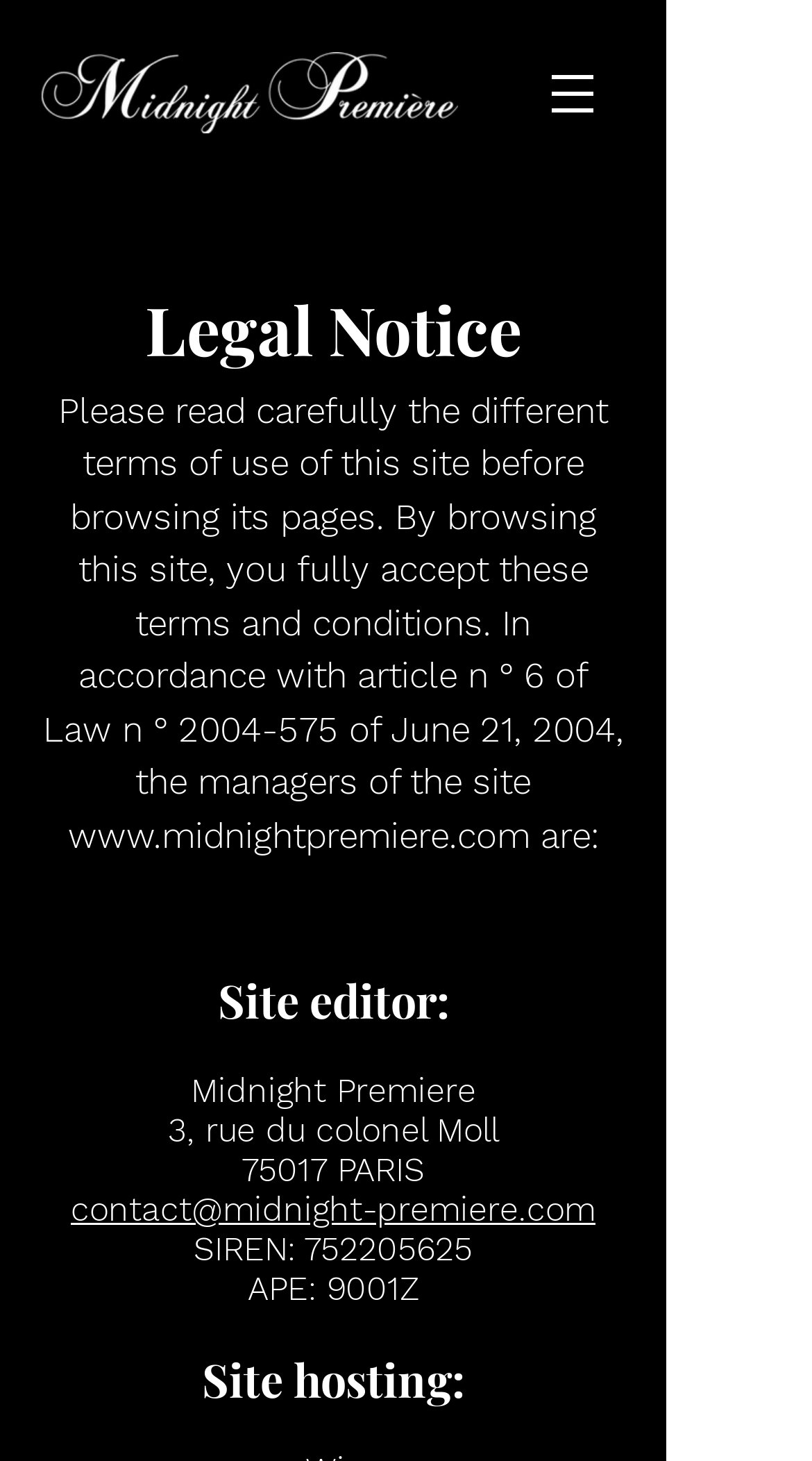What is the SIREN number of Midnight Premiere?
Look at the image and respond with a one-word or short-phrase answer.

752205625